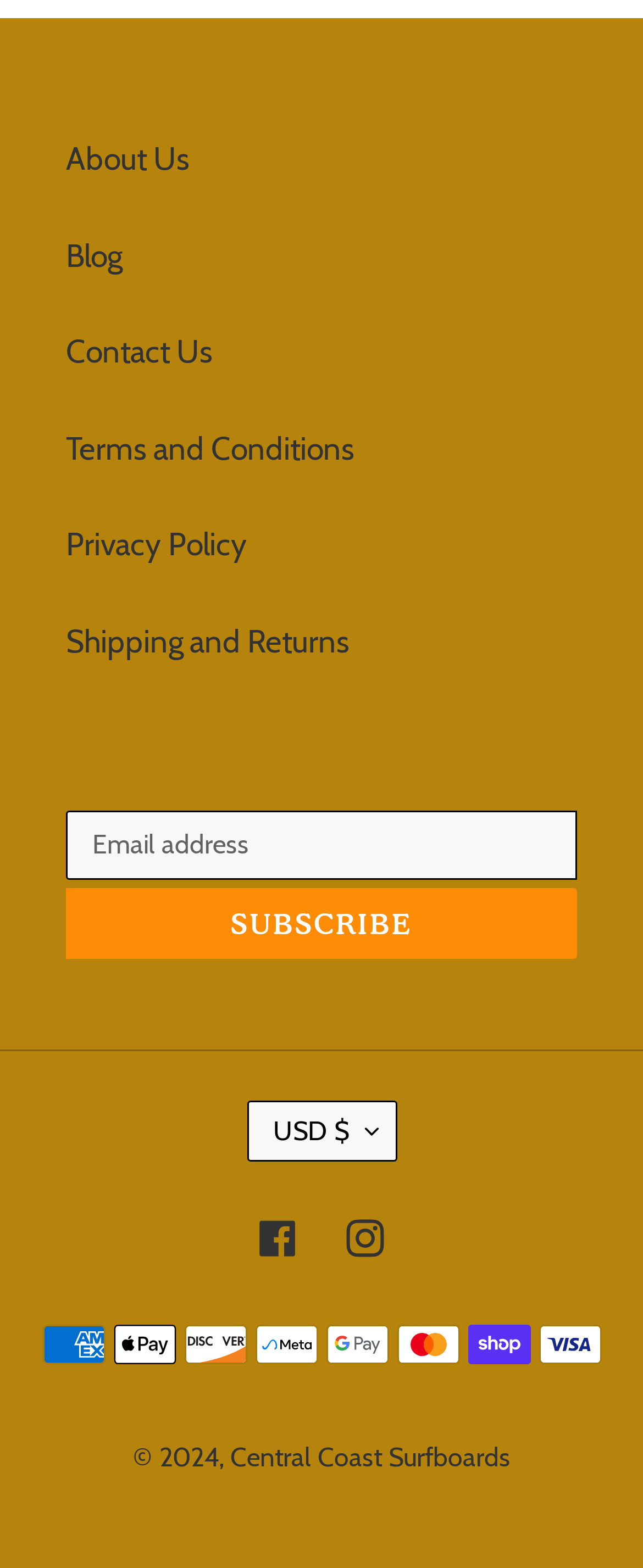Answer the following inquiry with a single word or phrase:
What is the copyright year?

2024